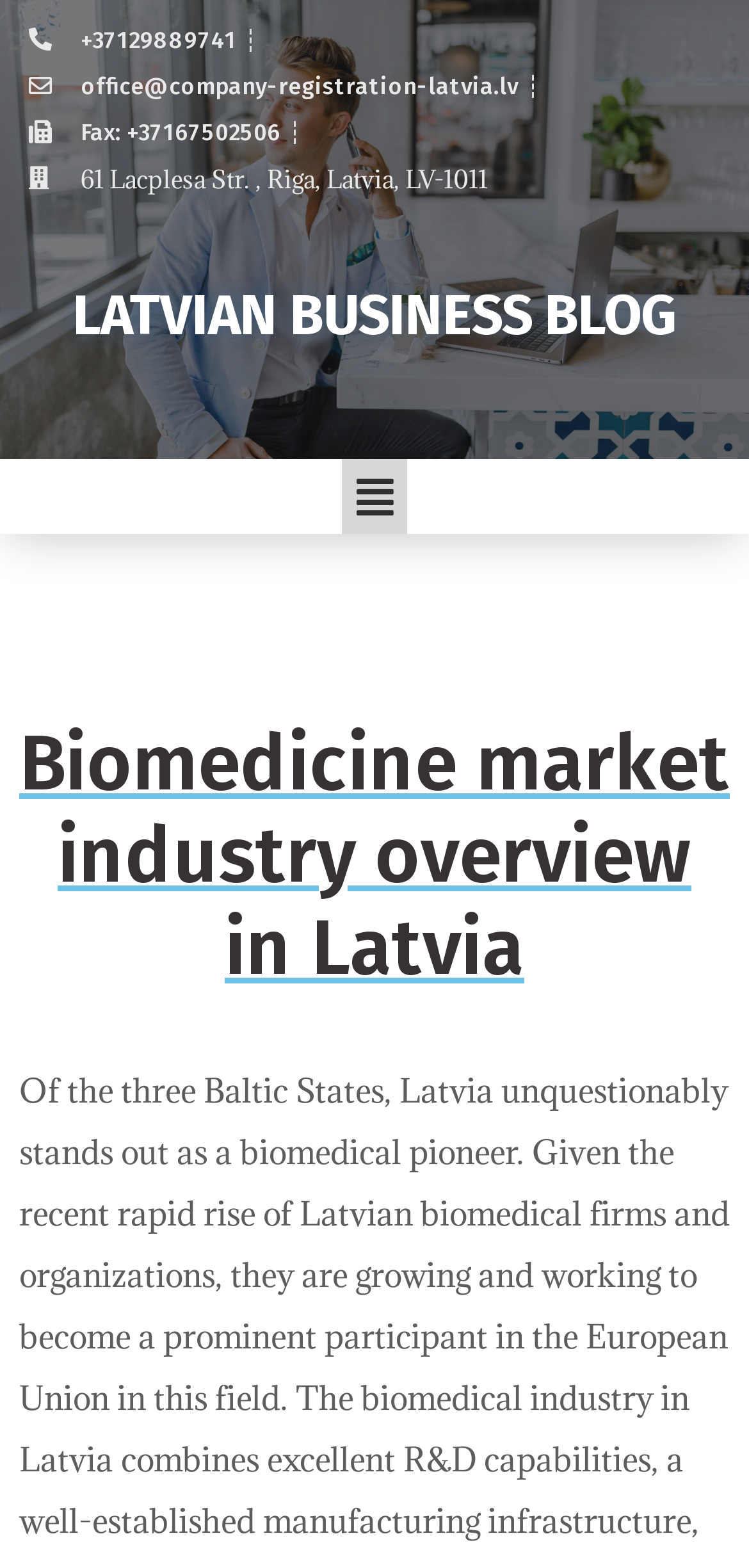Identify the bounding box coordinates for the UI element described as: "Fax: +37167502506". The coordinates should be provided as four floats between 0 and 1: [left, top, right, bottom].

[0.038, 0.069, 0.374, 0.099]